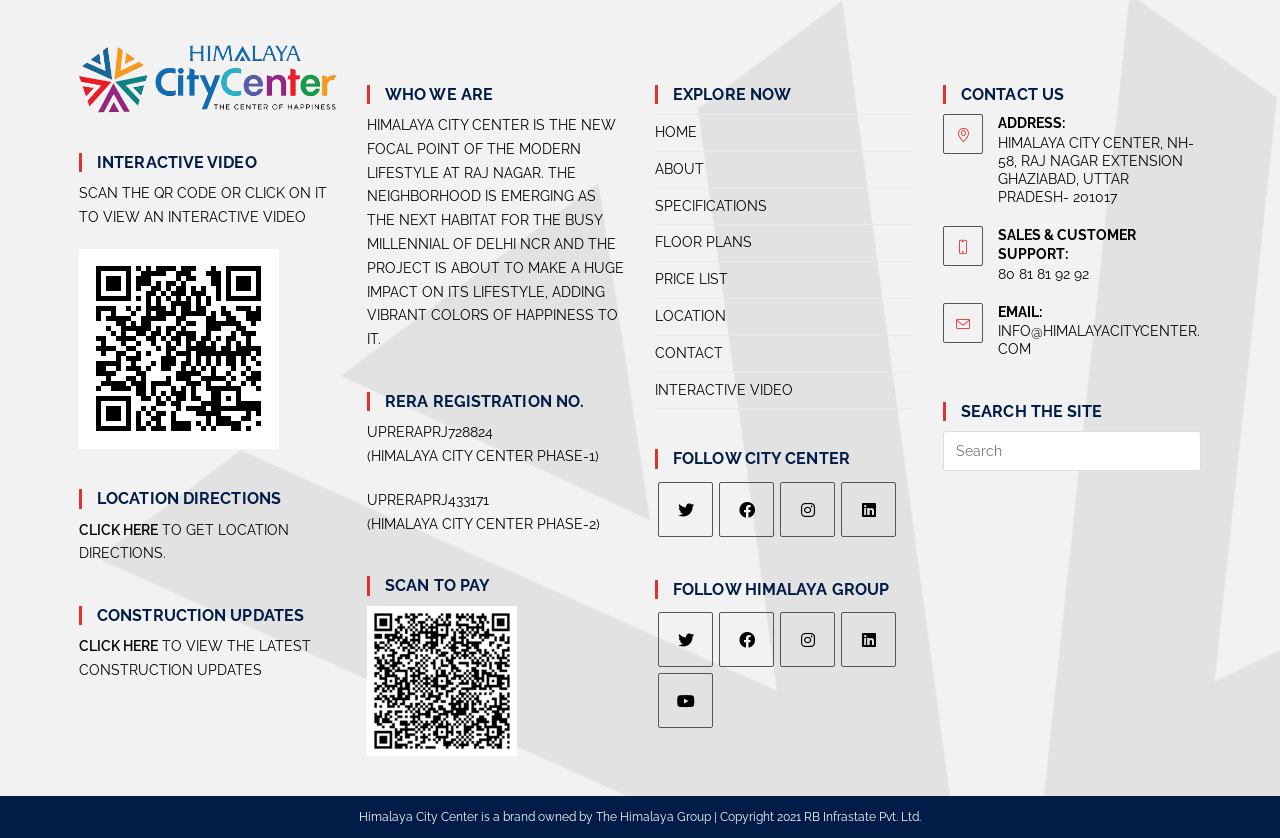Find and specify the bounding box coordinates that correspond to the clickable region for the instruction: "View interactive video".

[0.062, 0.406, 0.218, 0.425]